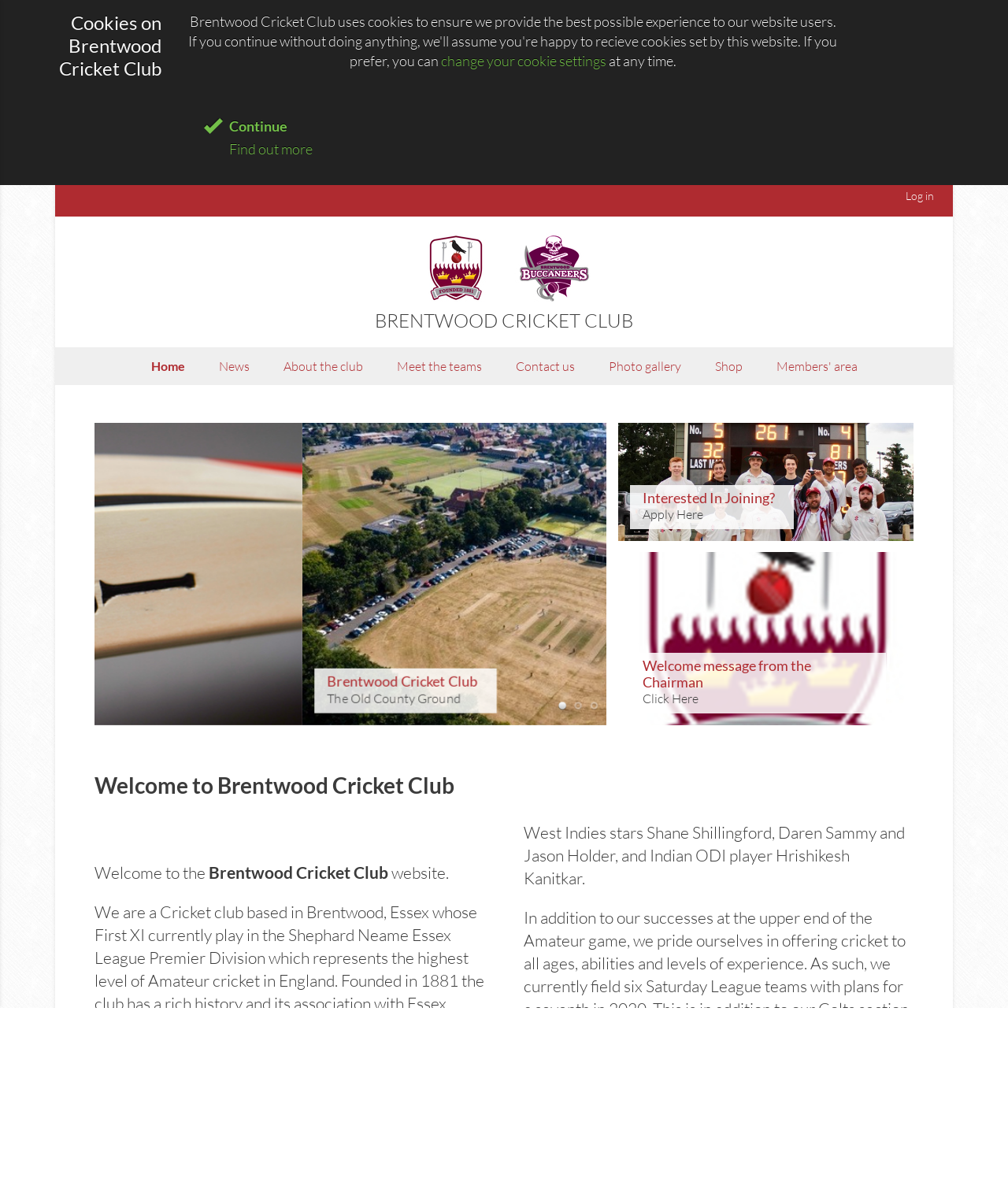Please find and report the bounding box coordinates of the element to click in order to perform the following action: "View the 'Photo gallery'". The coordinates should be expressed as four float numbers between 0 and 1, in the format [left, top, right, bottom].

[0.588, 0.291, 0.691, 0.323]